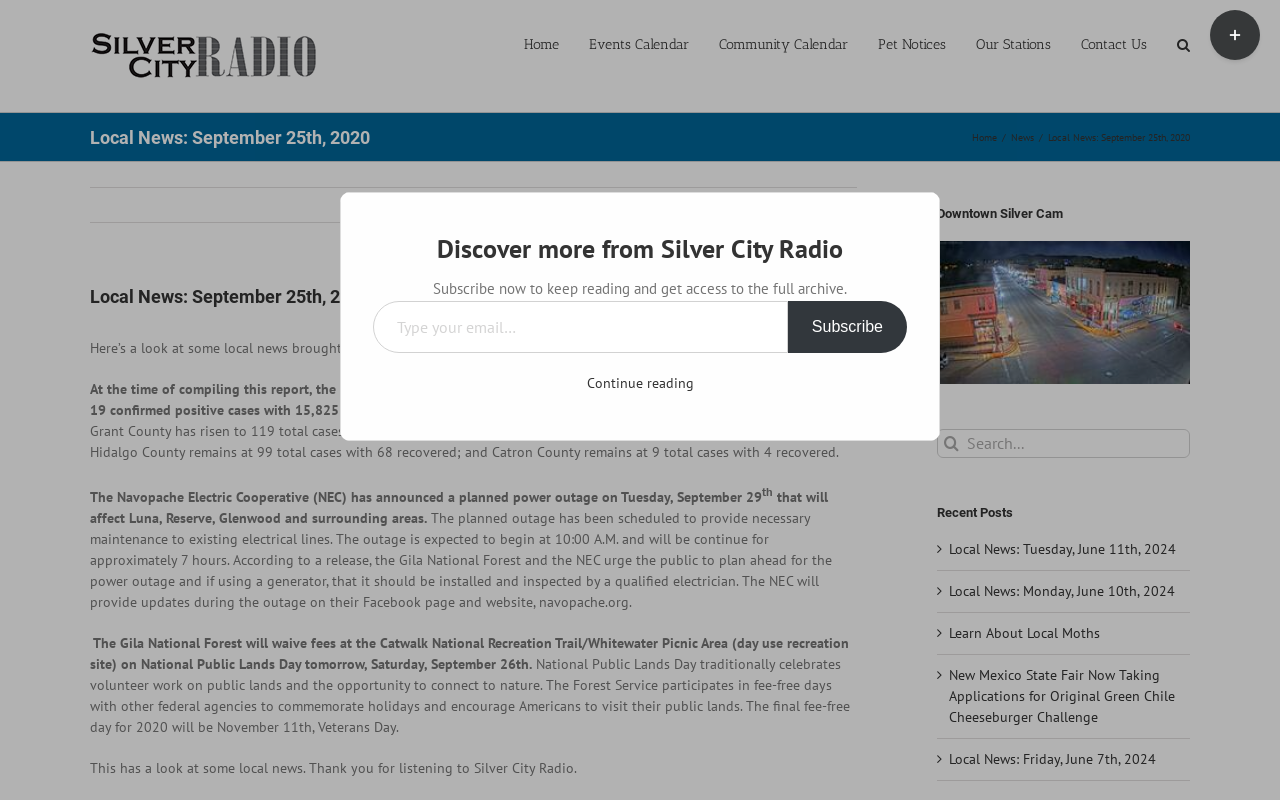Can you specify the bounding box coordinates of the area that needs to be clicked to fulfill the following instruction: "Click the Silver City Radio logo"?

[0.07, 0.039, 0.251, 0.101]